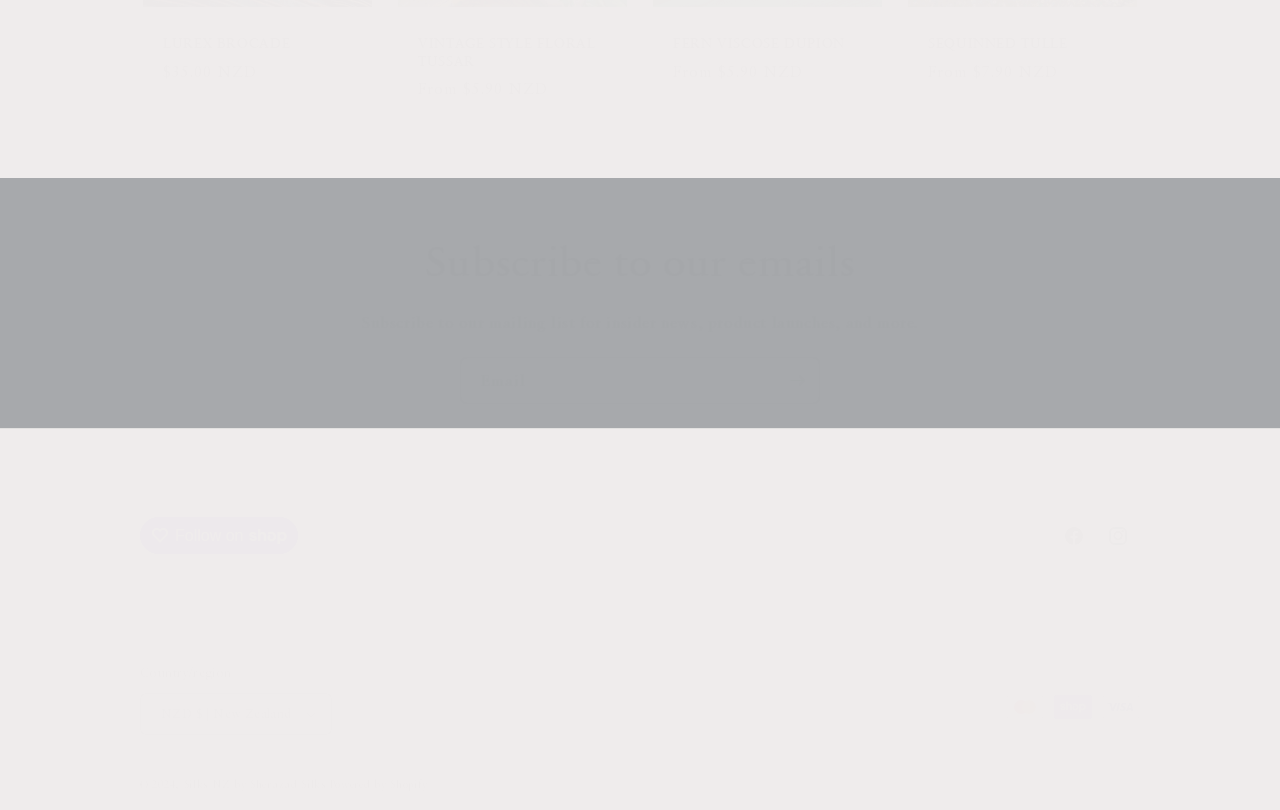Can you provide the bounding box coordinates for the element that should be clicked to implement the instruction: "Switch to English language"?

None